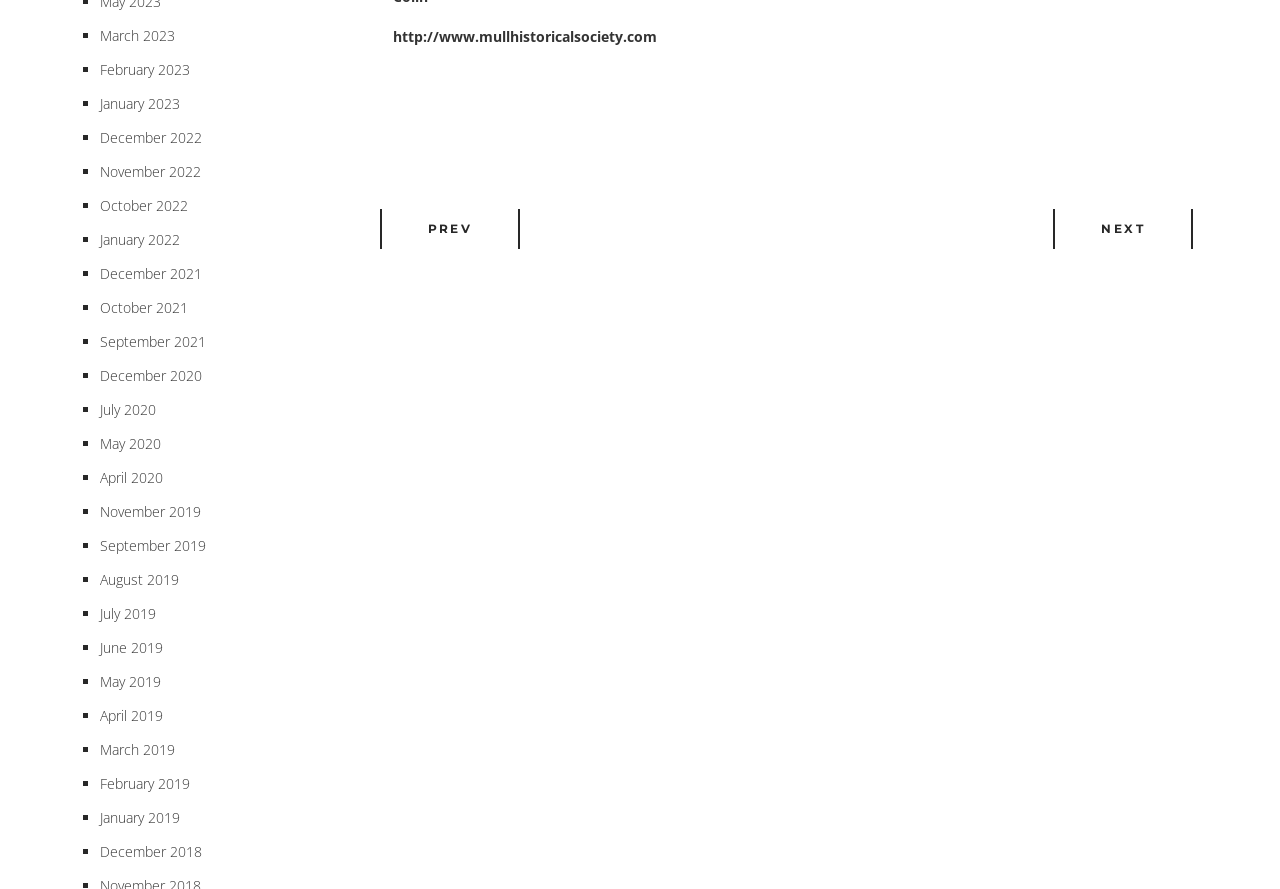What is the URL of the website? Please answer the question using a single word or phrase based on the image.

http://www.mullhistoricalsociety.com